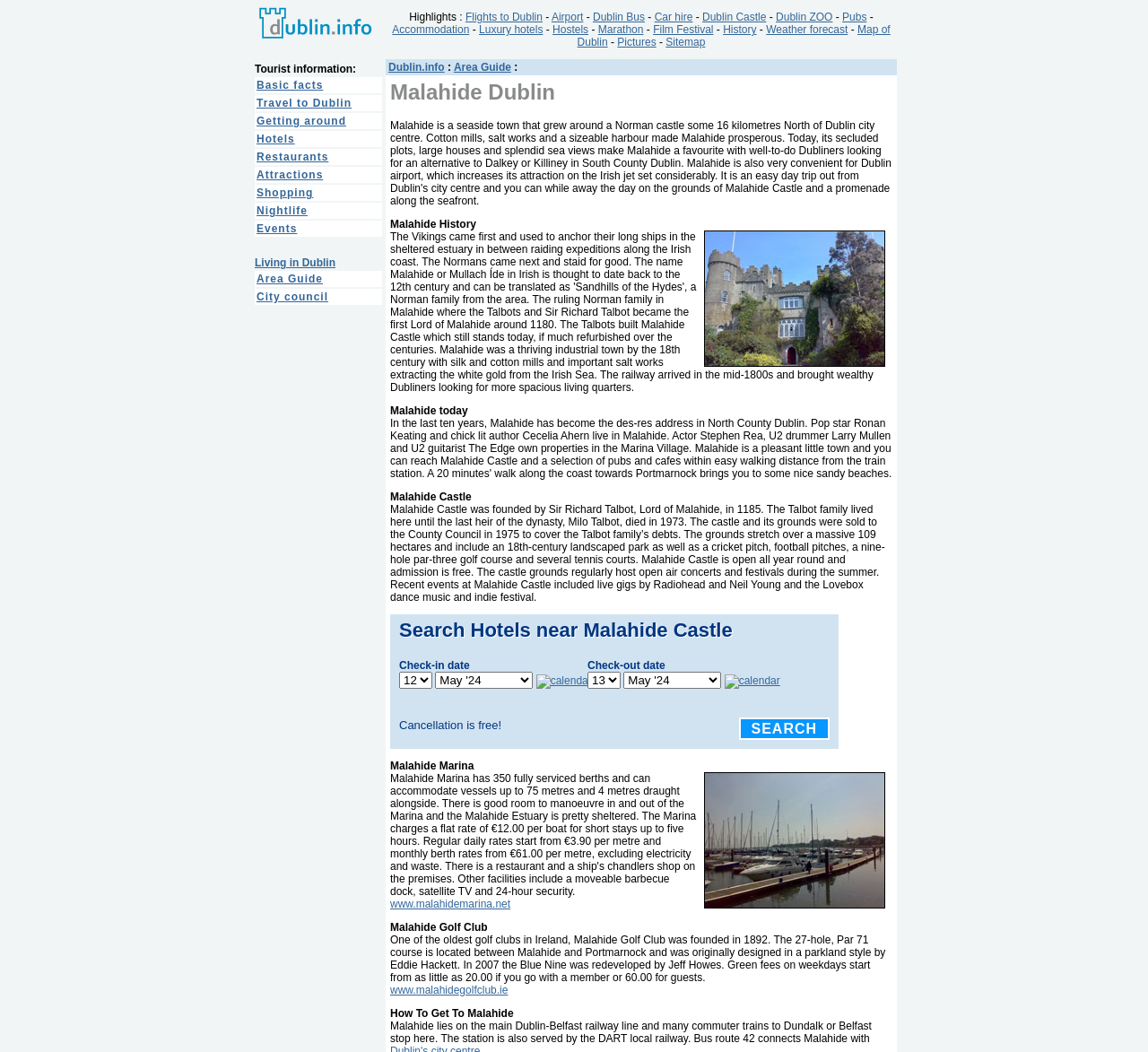Provide the bounding box coordinates, formatted as (top-left x, top-left y, bottom-right x, bottom-right y), with all values being floating point numbers between 0 and 1. Identify the bounding box of the UI element that matches the description: Dublin Bus

[0.516, 0.01, 0.562, 0.022]